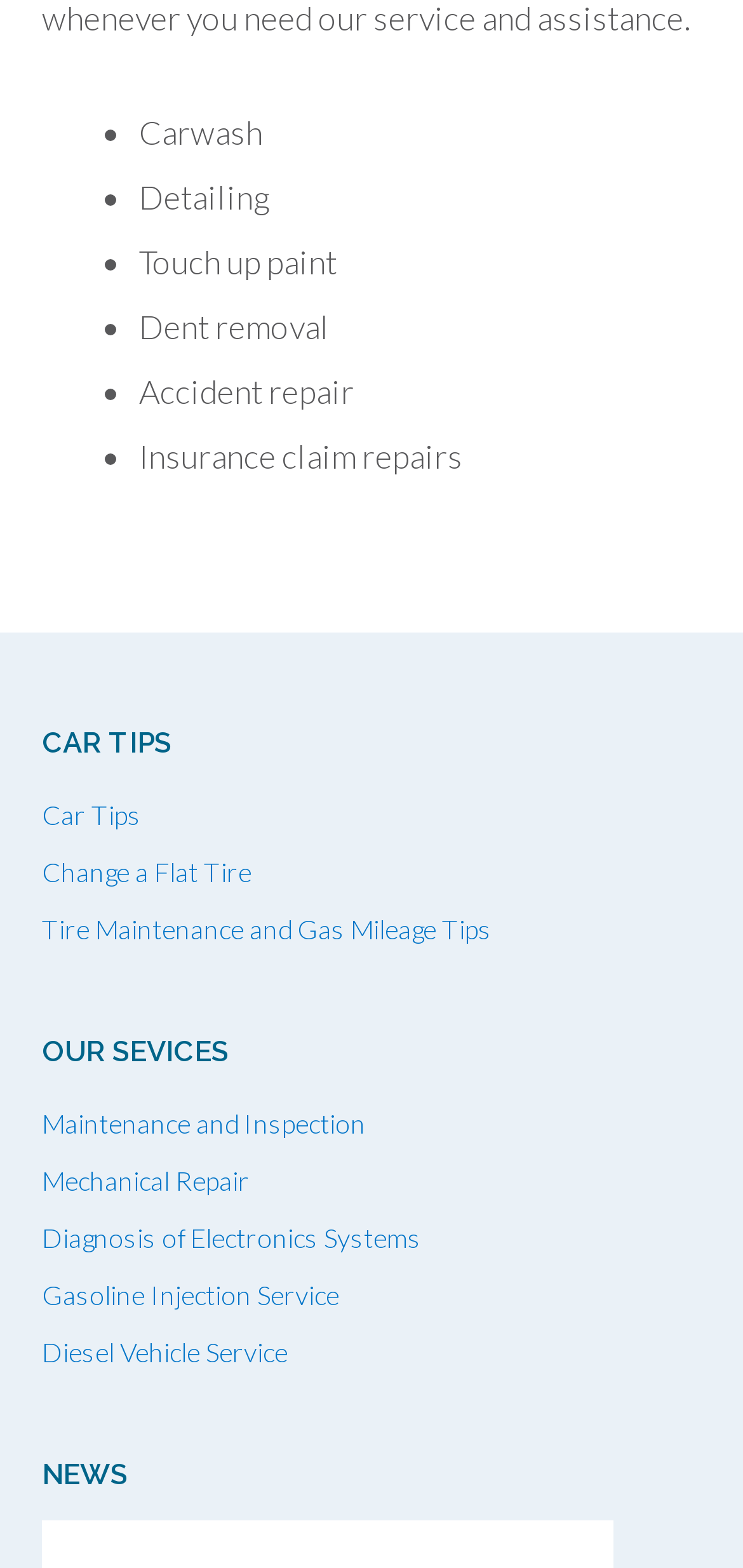How many list markers are there on the webpage?
Give a detailed explanation using the information visible in the image.

I counted the number of list markers (•) on the webpage, which are used to list car-related services such as 'Carwash', 'Detailing', and others. There are 6 list markers in total.